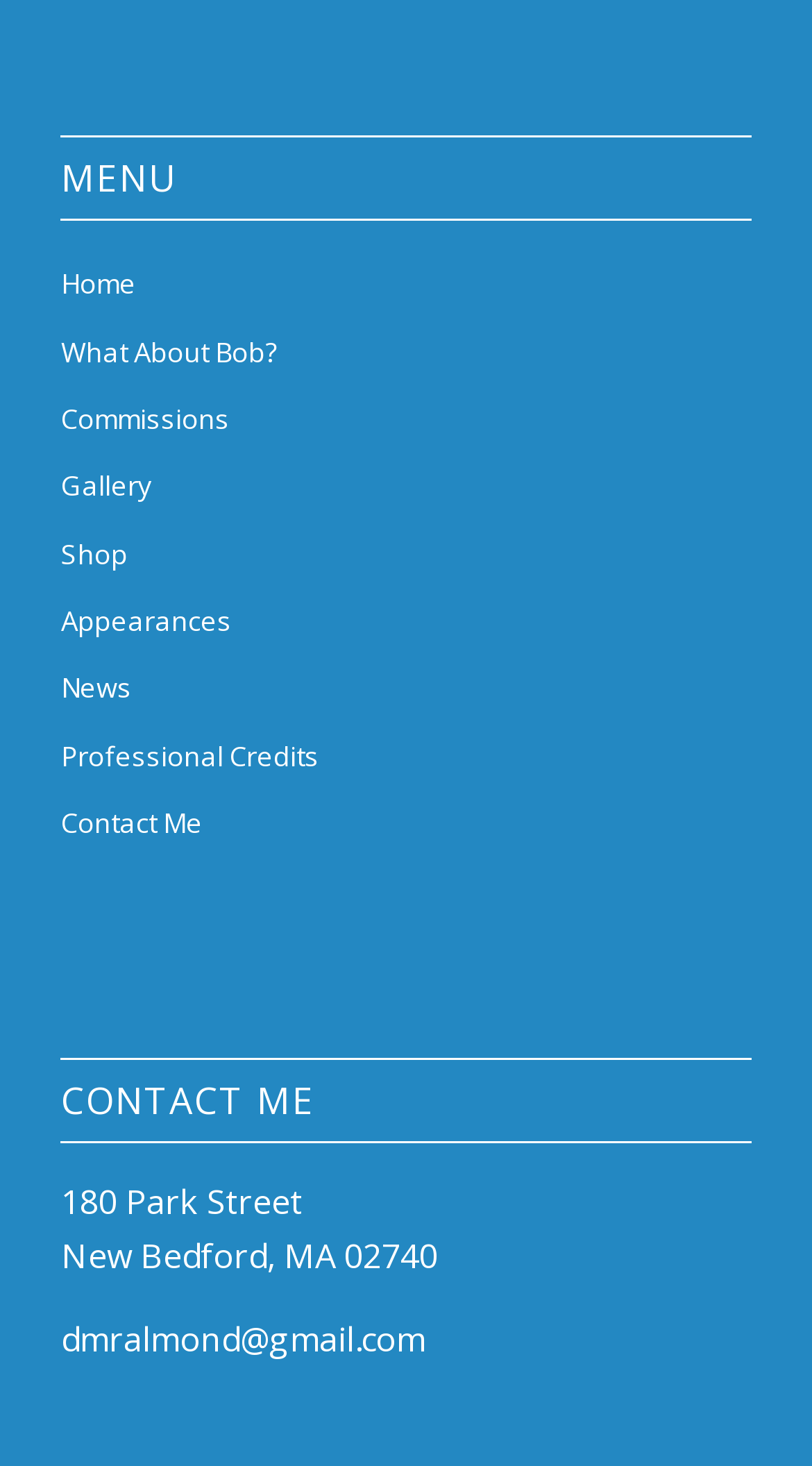Answer the following query concisely with a single word or phrase:
What is the name of the street in the contact information?

Park Street